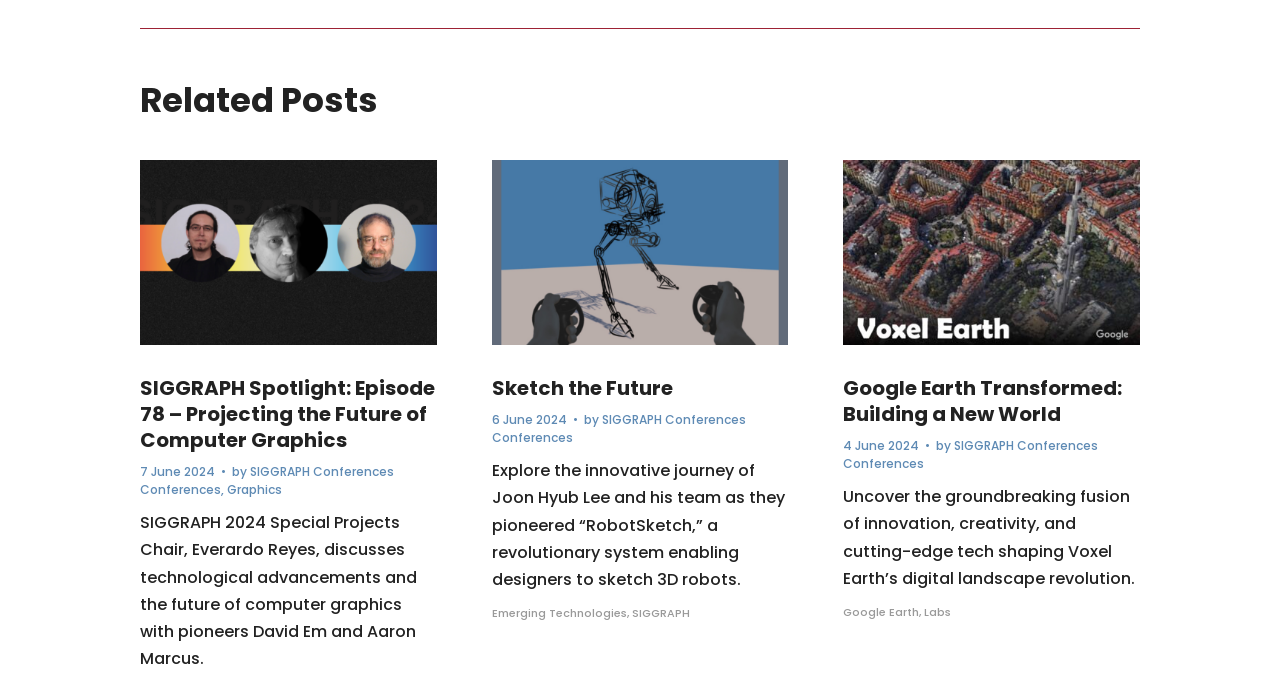Indicate the bounding box coordinates of the clickable region to achieve the following instruction: "Explore Google Earth Transformed: Building a New World."

[0.659, 0.237, 0.891, 0.513]